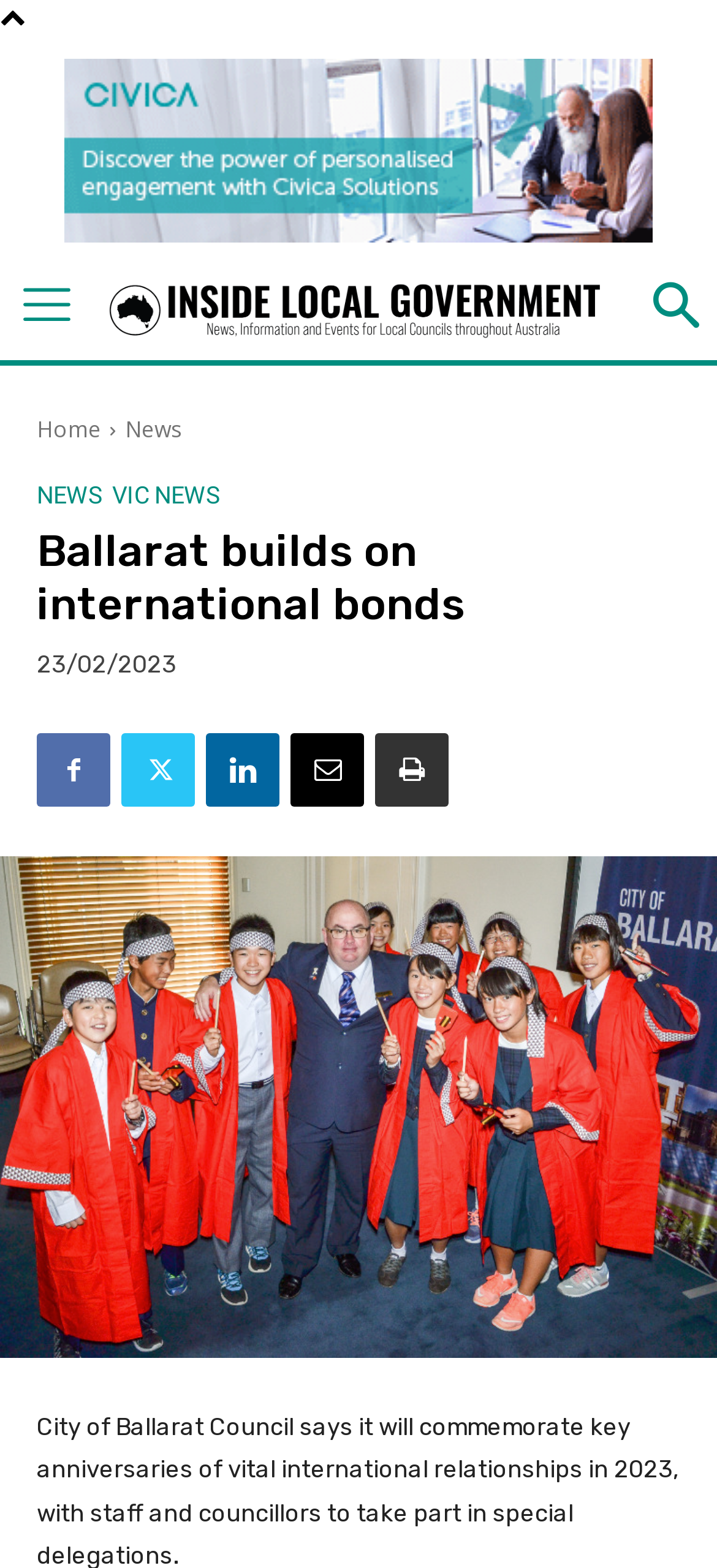Please identify the bounding box coordinates of the element that needs to be clicked to execute the following command: "Click the logo". Provide the bounding box using four float numbers between 0 and 1, formatted as [left, top, right, bottom].

[0.248, 0.171, 0.752, 0.223]